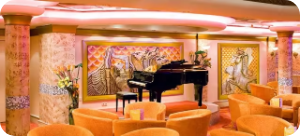What is the color of the seating?
Answer the question with a single word or phrase, referring to the image.

Orange